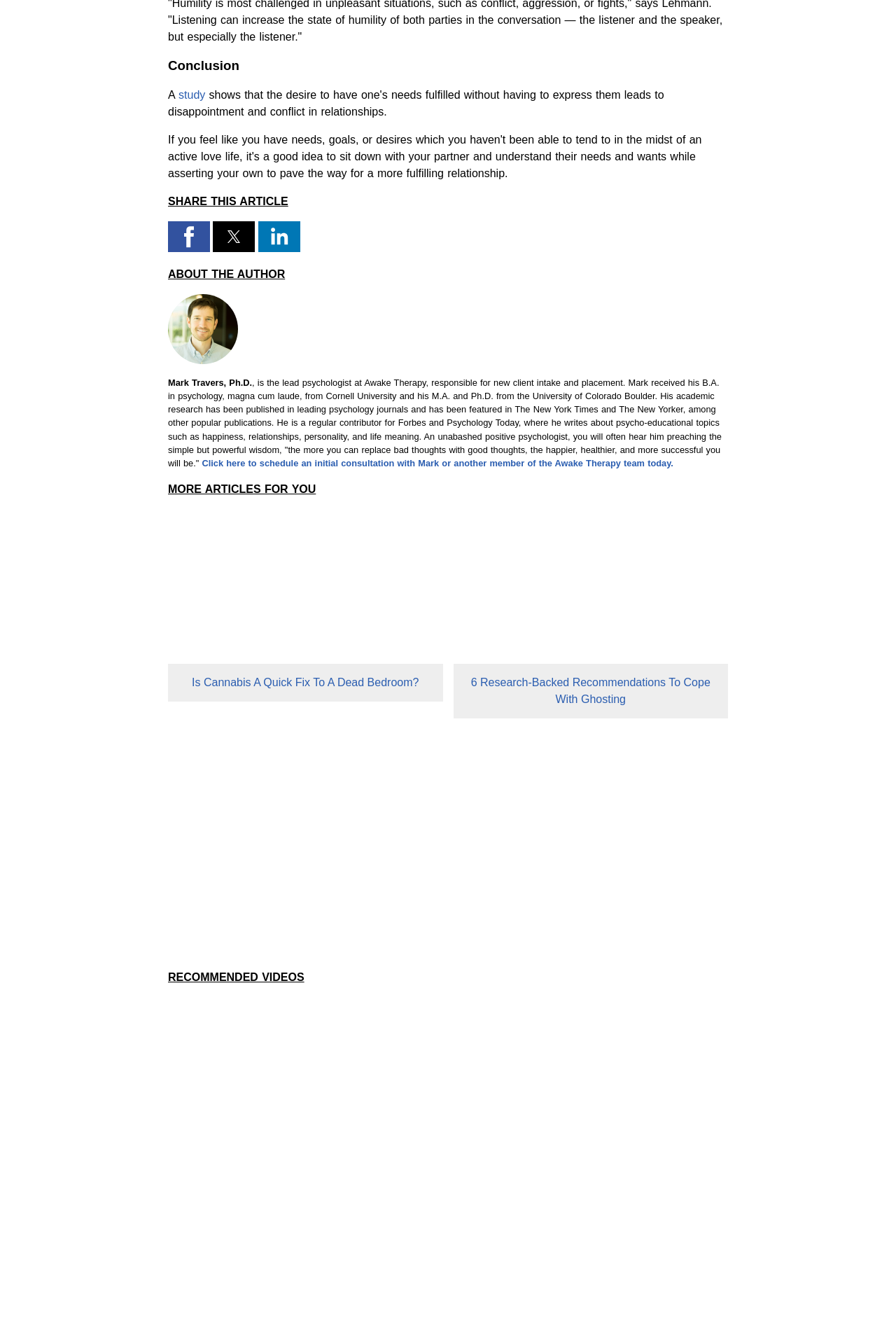Identify the bounding box coordinates of the specific part of the webpage to click to complete this instruction: "Schedule an initial consultation with Mark or another member of the Awake Therapy team".

[0.225, 0.343, 0.751, 0.351]